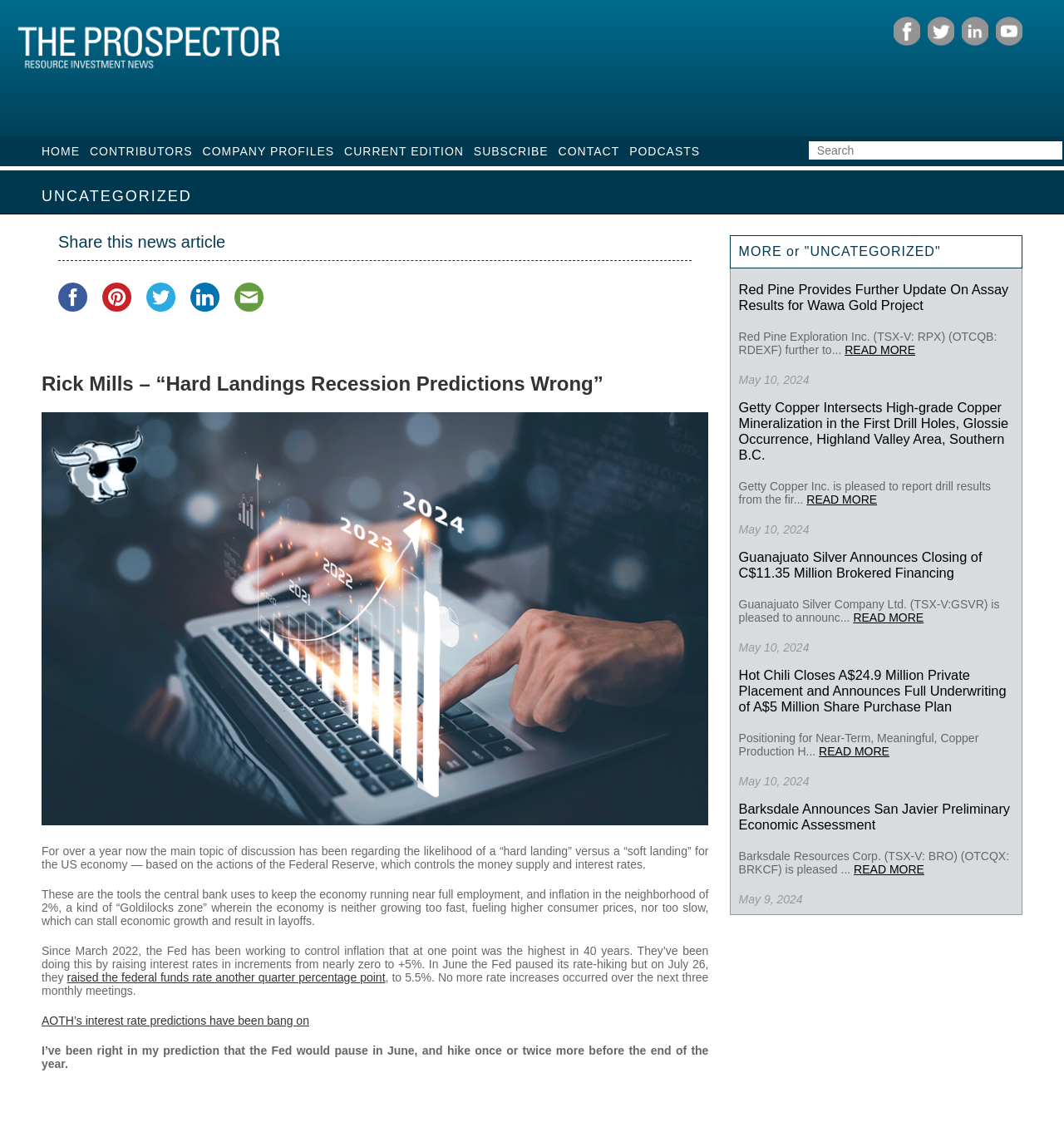Respond to the following question using a concise word or phrase: 
How many news articles are listed below the main article?

5